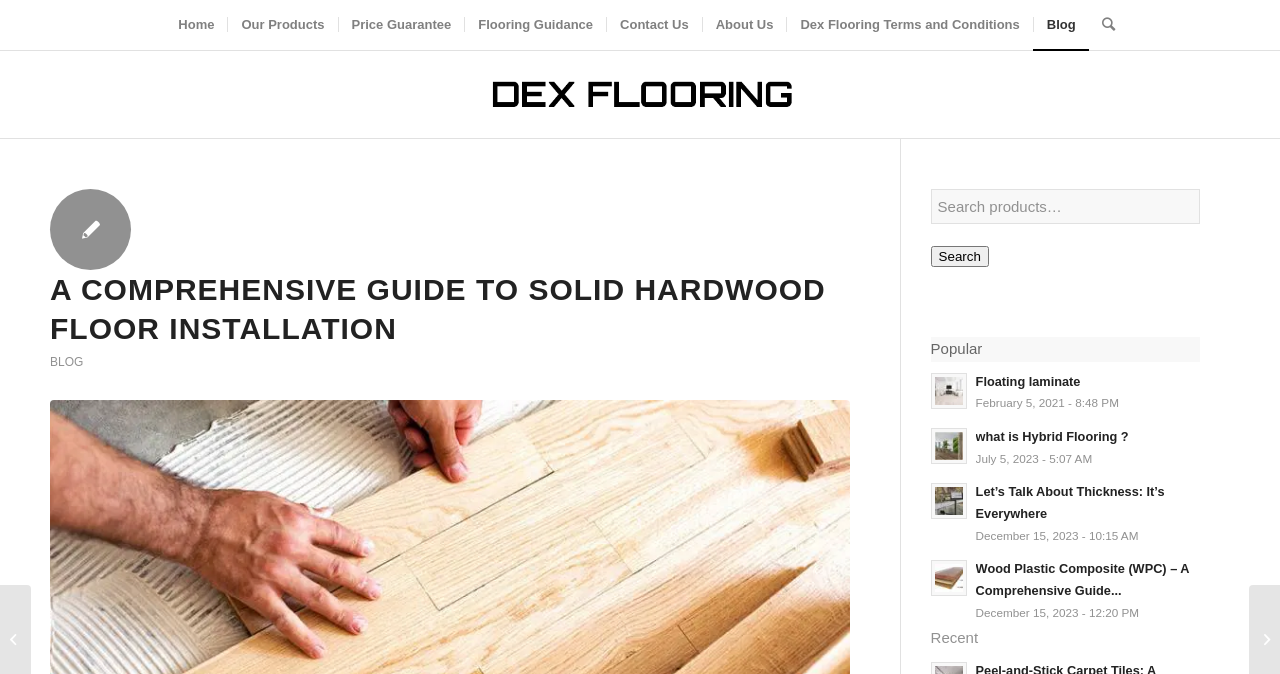What is the category of the webpage's content?
Using the information from the image, give a concise answer in one word or a short phrase.

Flooring